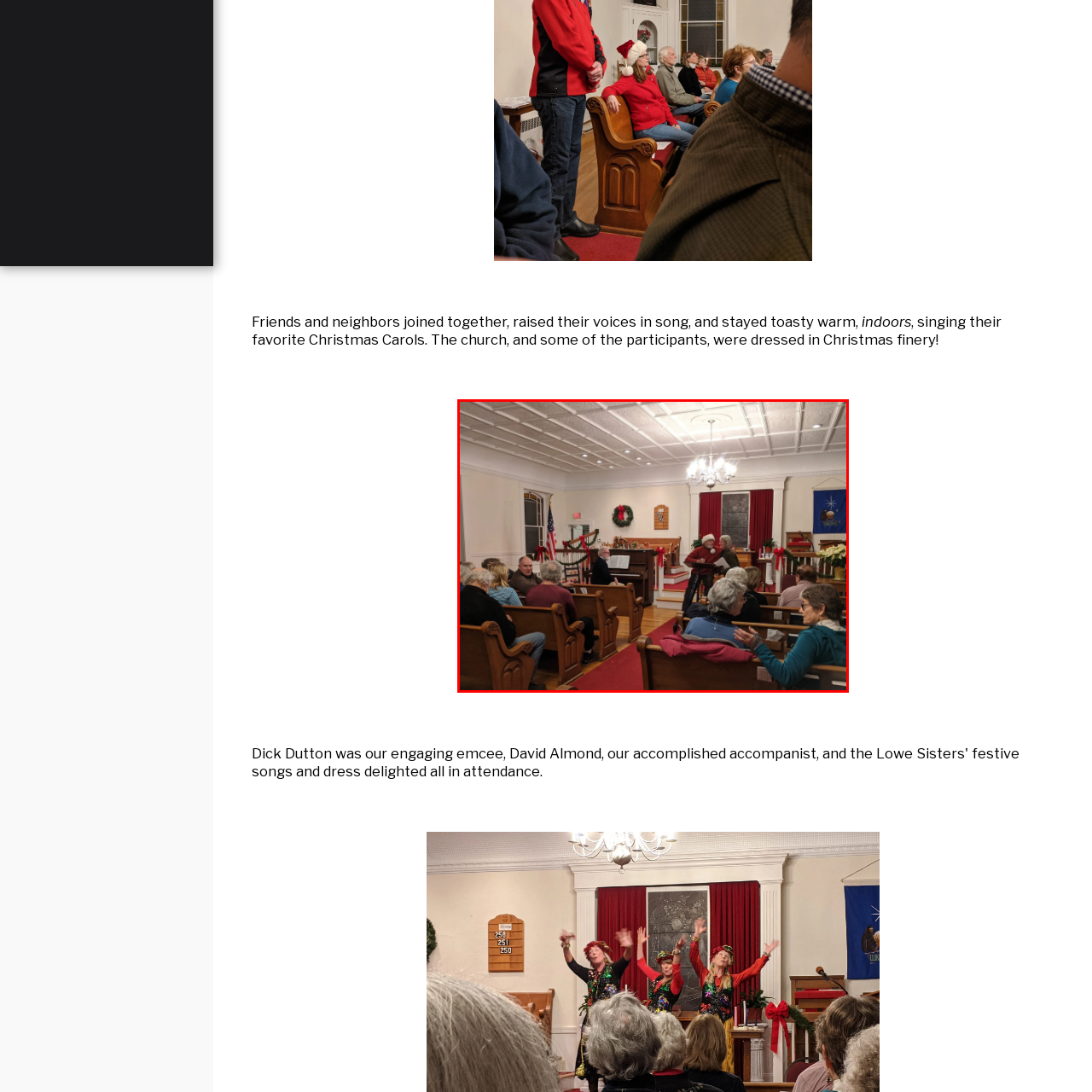What type of seating is used by the attendees?
Please examine the image highlighted within the red bounding box and respond to the question using a single word or phrase based on the image.

Wooden pews